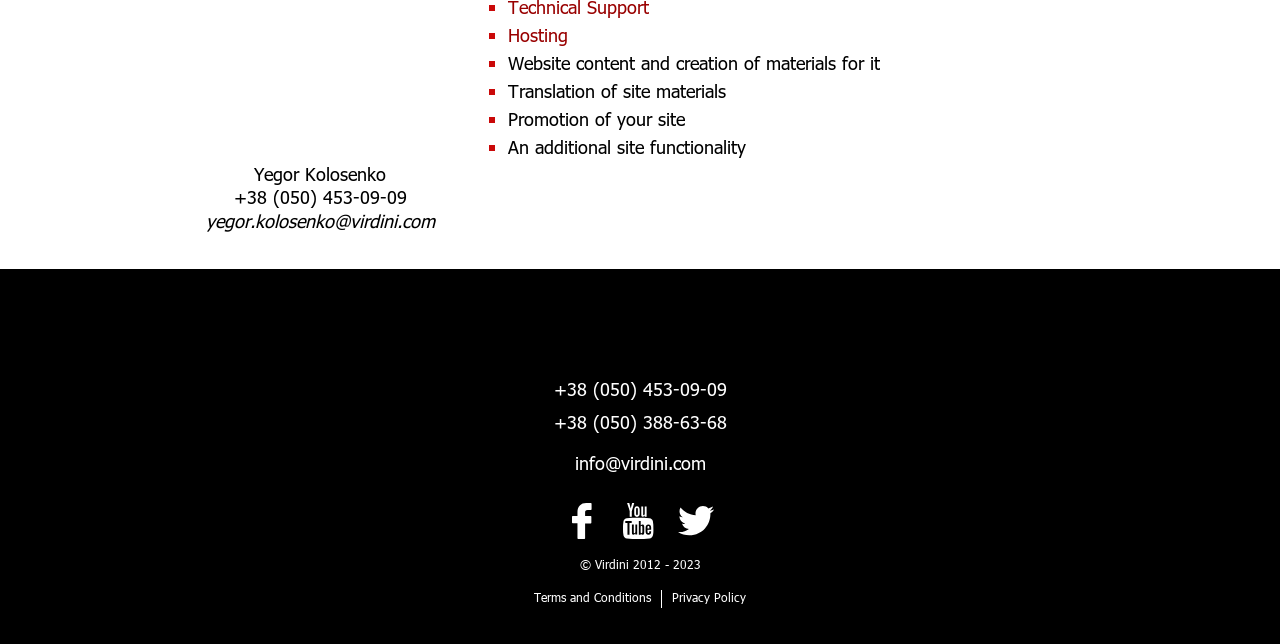Locate the UI element described by Privacy Policy in the provided webpage screenshot. Return the bounding box coordinates in the format (top-left x, top-left y, bottom-right x, bottom-right y), ensuring all values are between 0 and 1.

[0.525, 0.917, 0.583, 0.938]